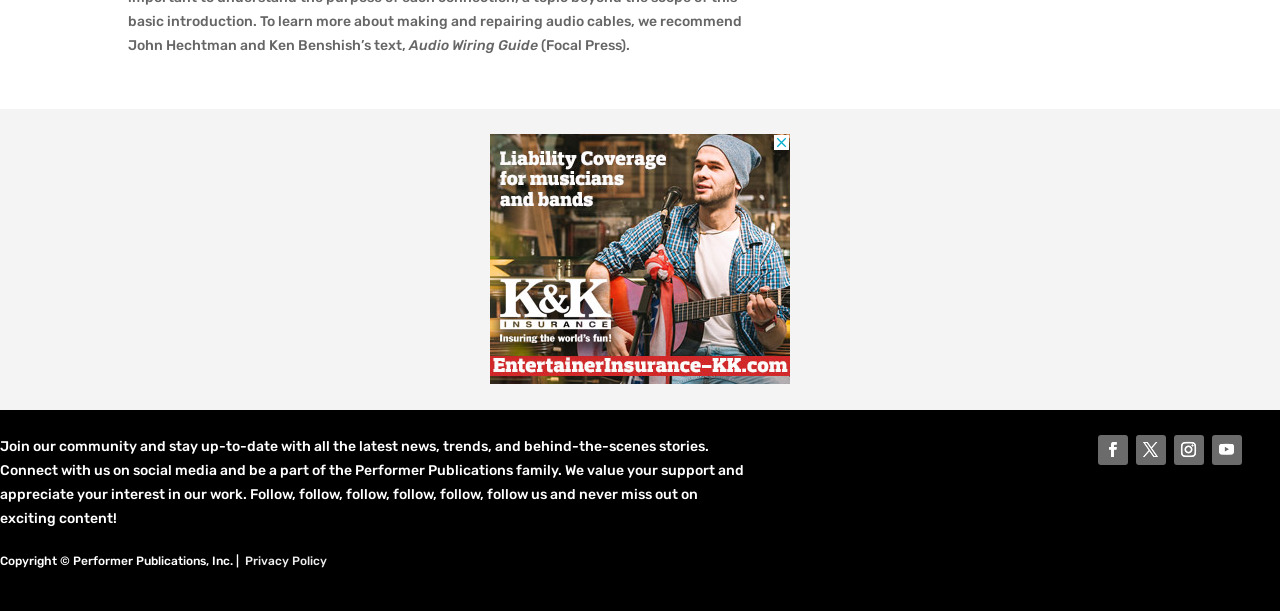Based on the element description: "Privacy Policy", identify the bounding box coordinates for this UI element. The coordinates must be four float numbers between 0 and 1, listed as [left, top, right, bottom].

[0.191, 0.906, 0.255, 0.929]